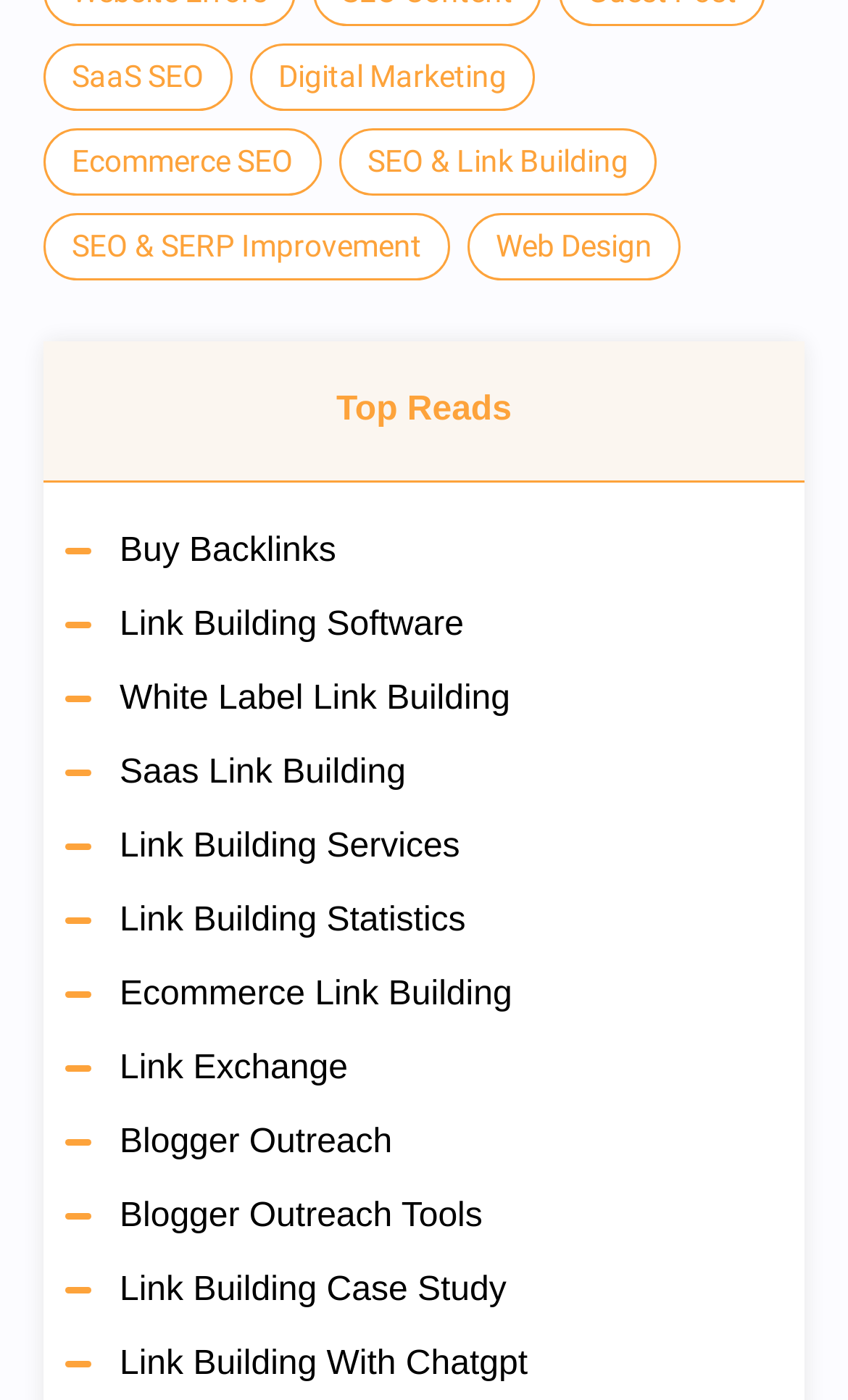Specify the bounding box coordinates of the area to click in order to execute this command: 'Learn about Link Building With Chatgpt'. The coordinates should consist of four float numbers ranging from 0 to 1, and should be formatted as [left, top, right, bottom].

[0.141, 0.956, 0.923, 0.993]